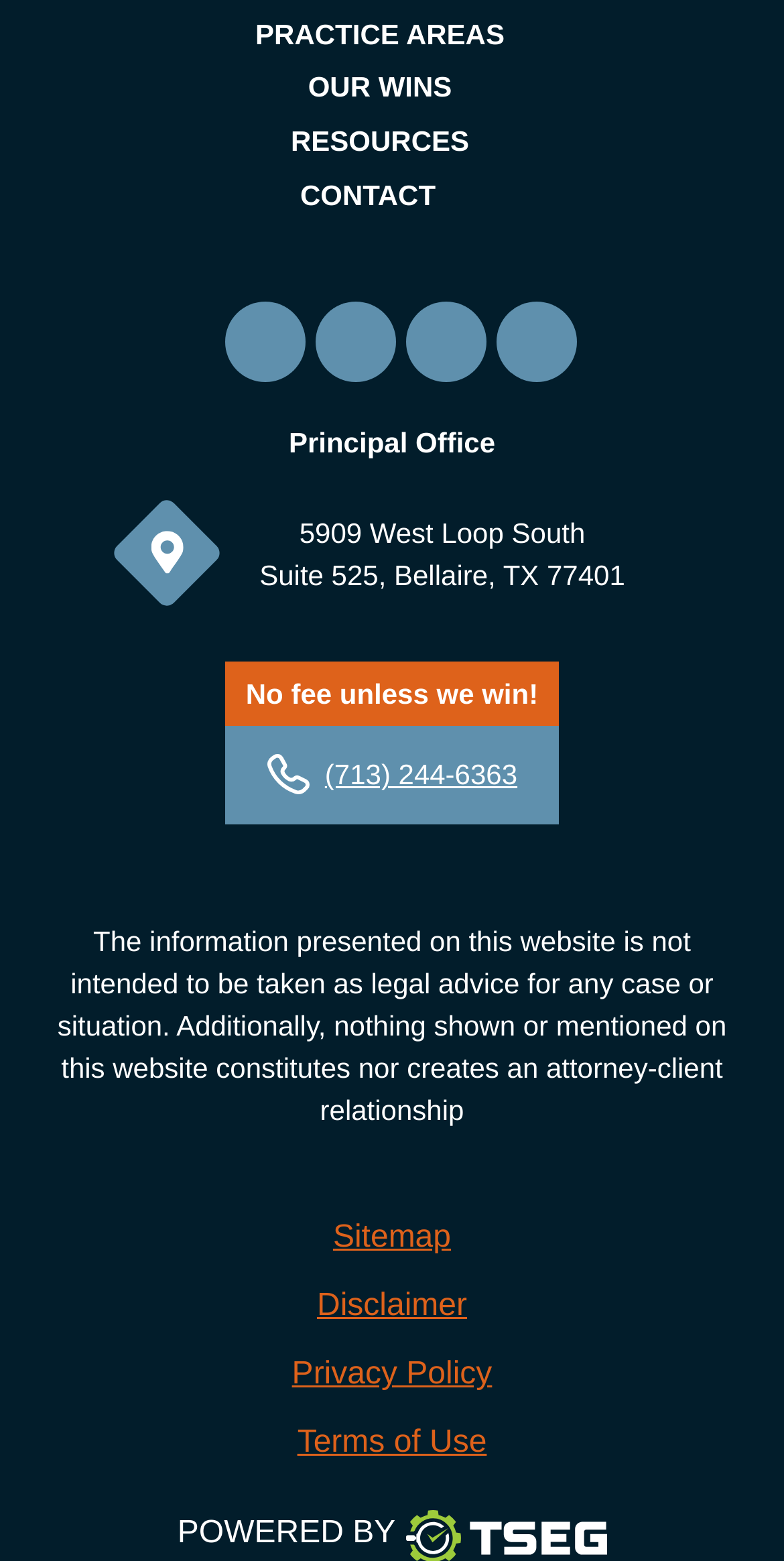Please determine the bounding box coordinates for the element that should be clicked to follow these instructions: "Go to CONTACT".

[0.383, 0.114, 0.556, 0.135]